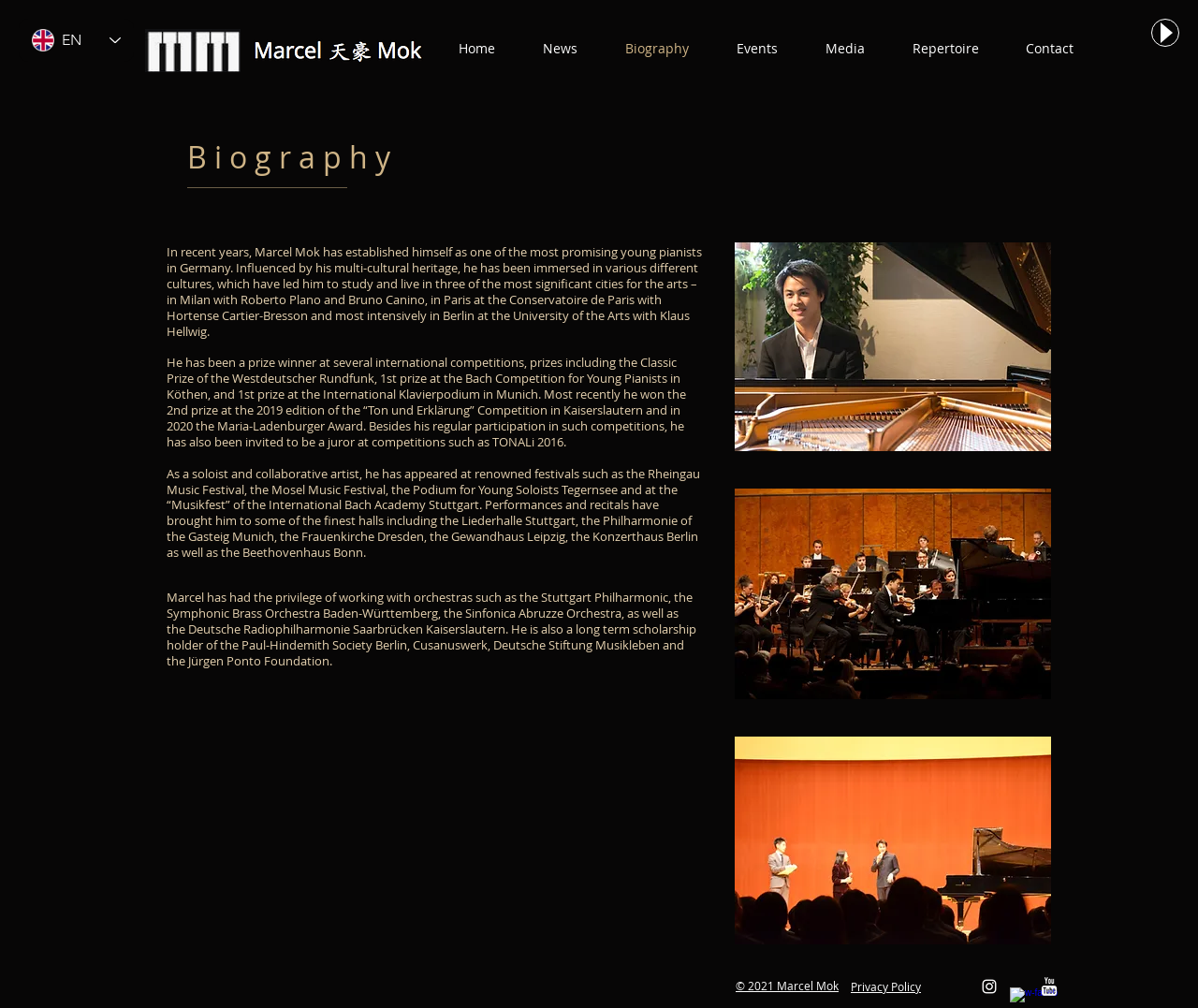Determine the coordinates of the bounding box for the clickable area needed to execute this instruction: "View the biography".

[0.502, 0.025, 0.595, 0.071]